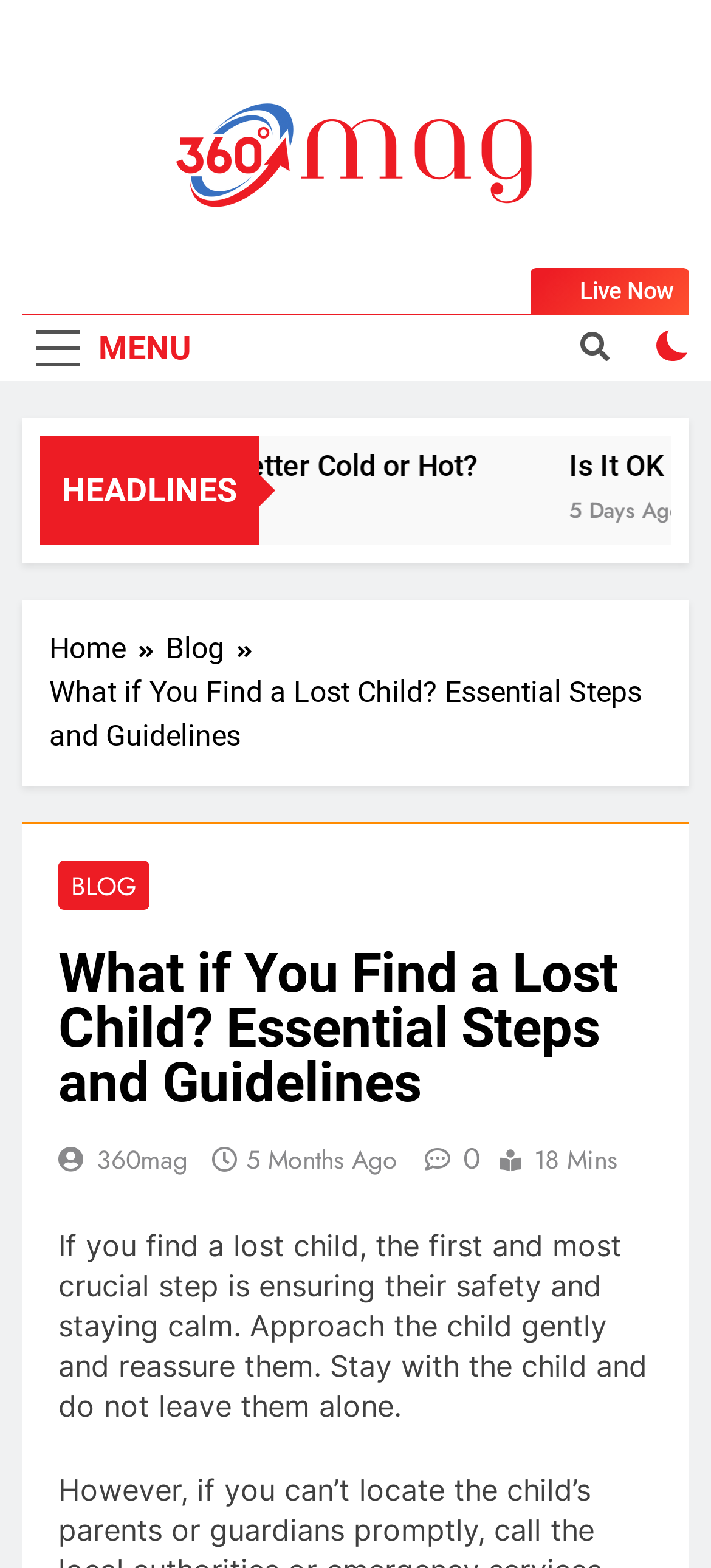What is the name of the magazine?
Please look at the screenshot and answer in one word or a short phrase.

360Mag